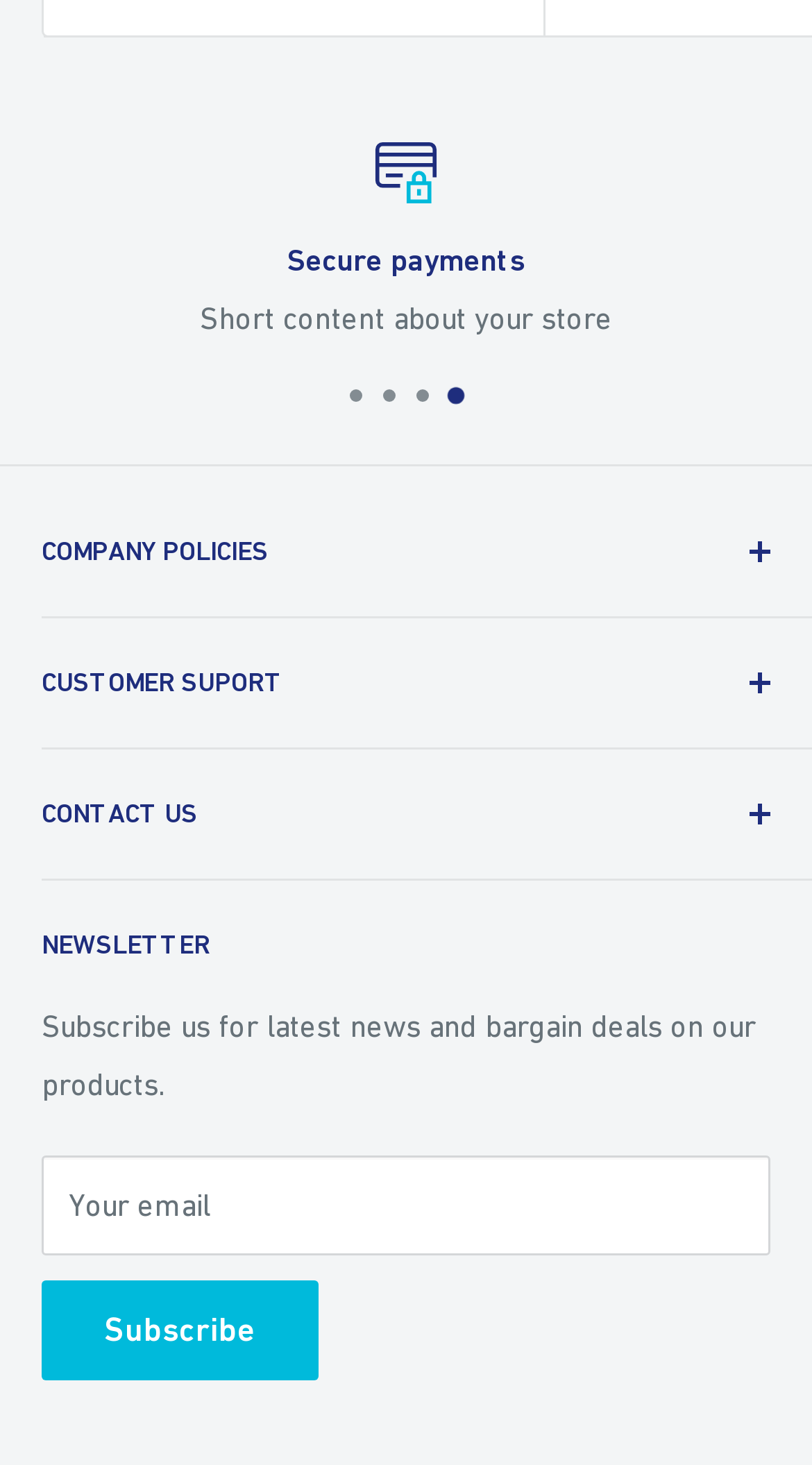Locate the bounding box coordinates of the element's region that should be clicked to carry out the following instruction: "Click COMPANY POLICIES". The coordinates need to be four float numbers between 0 and 1, i.e., [left, top, right, bottom].

[0.051, 0.332, 0.949, 0.42]